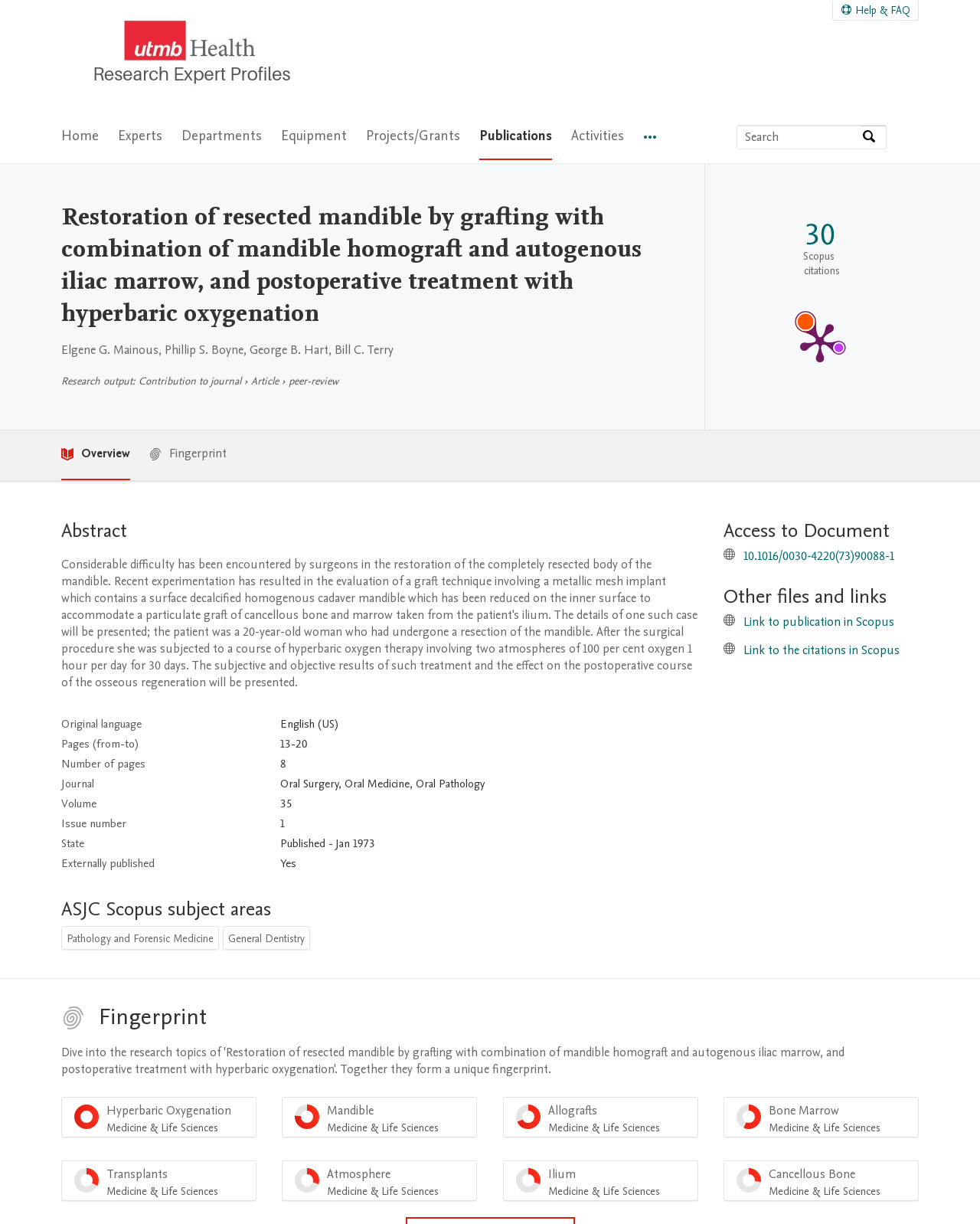What is the number of pages of the journal article?
Answer with a single word or short phrase according to what you see in the image.

8